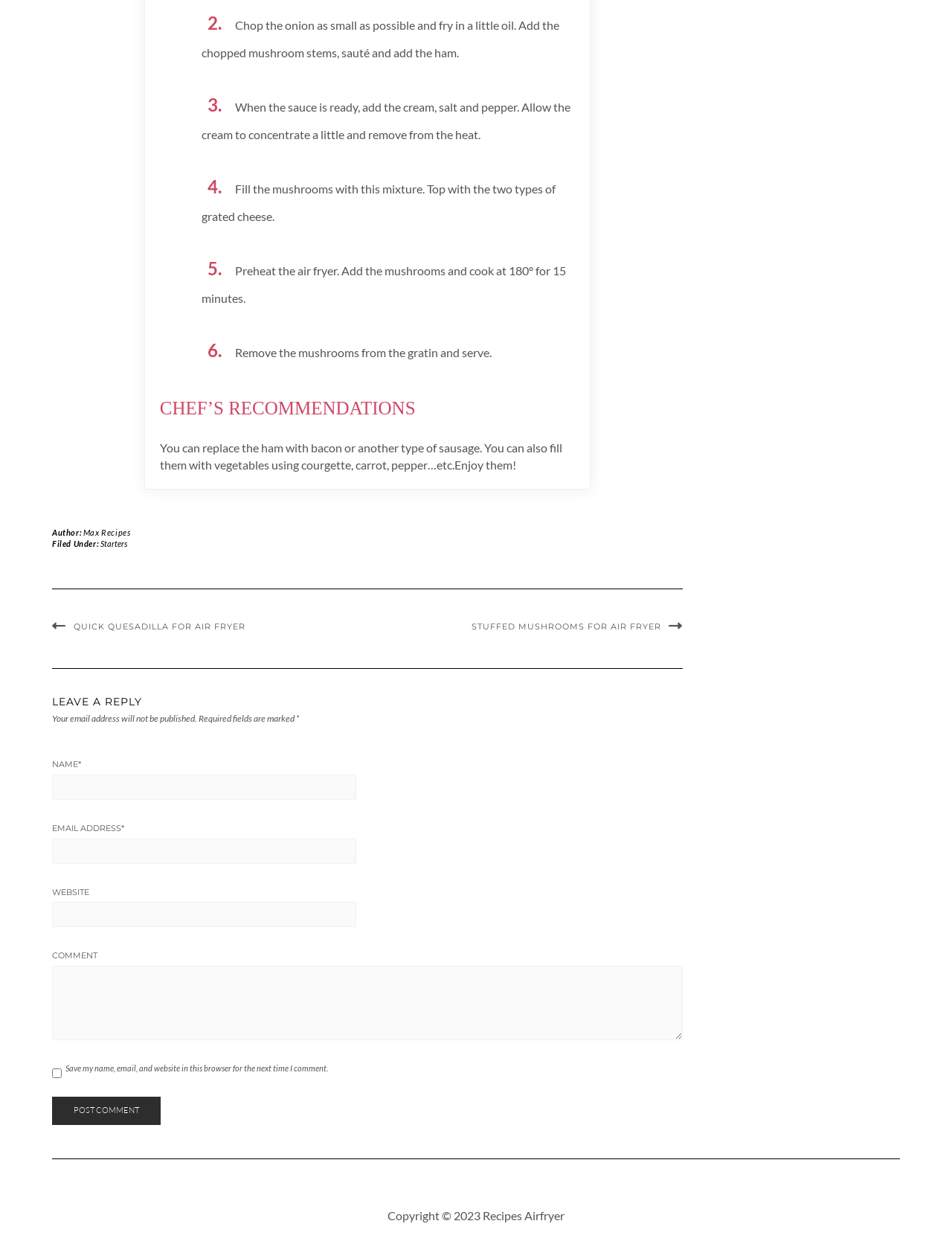What is the first step in preparing the mushrooms?
Using the information from the image, provide a comprehensive answer to the question.

The first step in preparing the mushrooms is to chop the onion as small as possible and fry it in a little oil, as indicated in the recipe instructions at the top of the webpage.